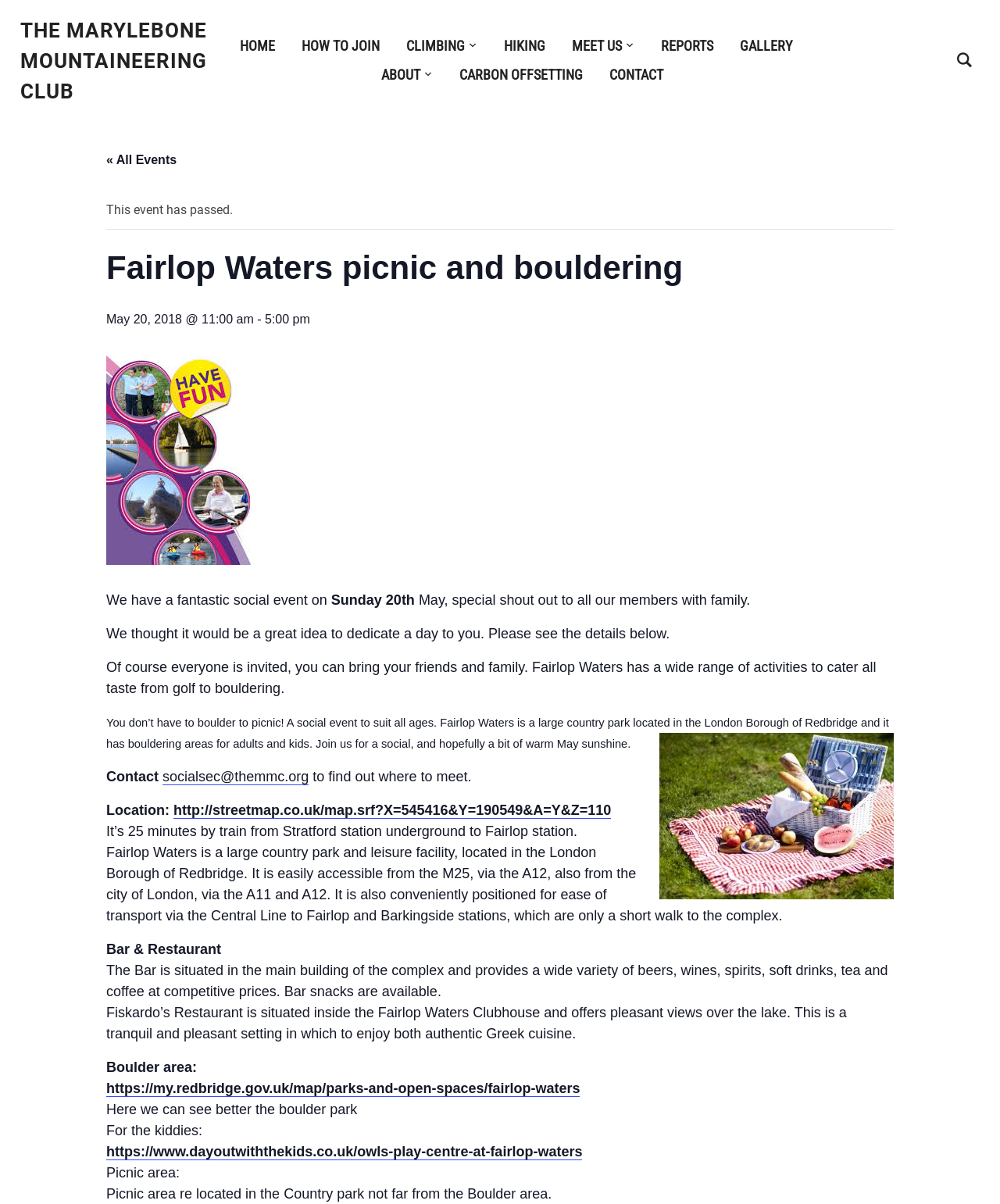Identify the bounding box coordinates of the section to be clicked to complete the task described by the following instruction: "Search". The coordinates should be four float numbers between 0 and 1, formatted as [left, top, right, bottom].

[0.949, 0.037, 0.98, 0.063]